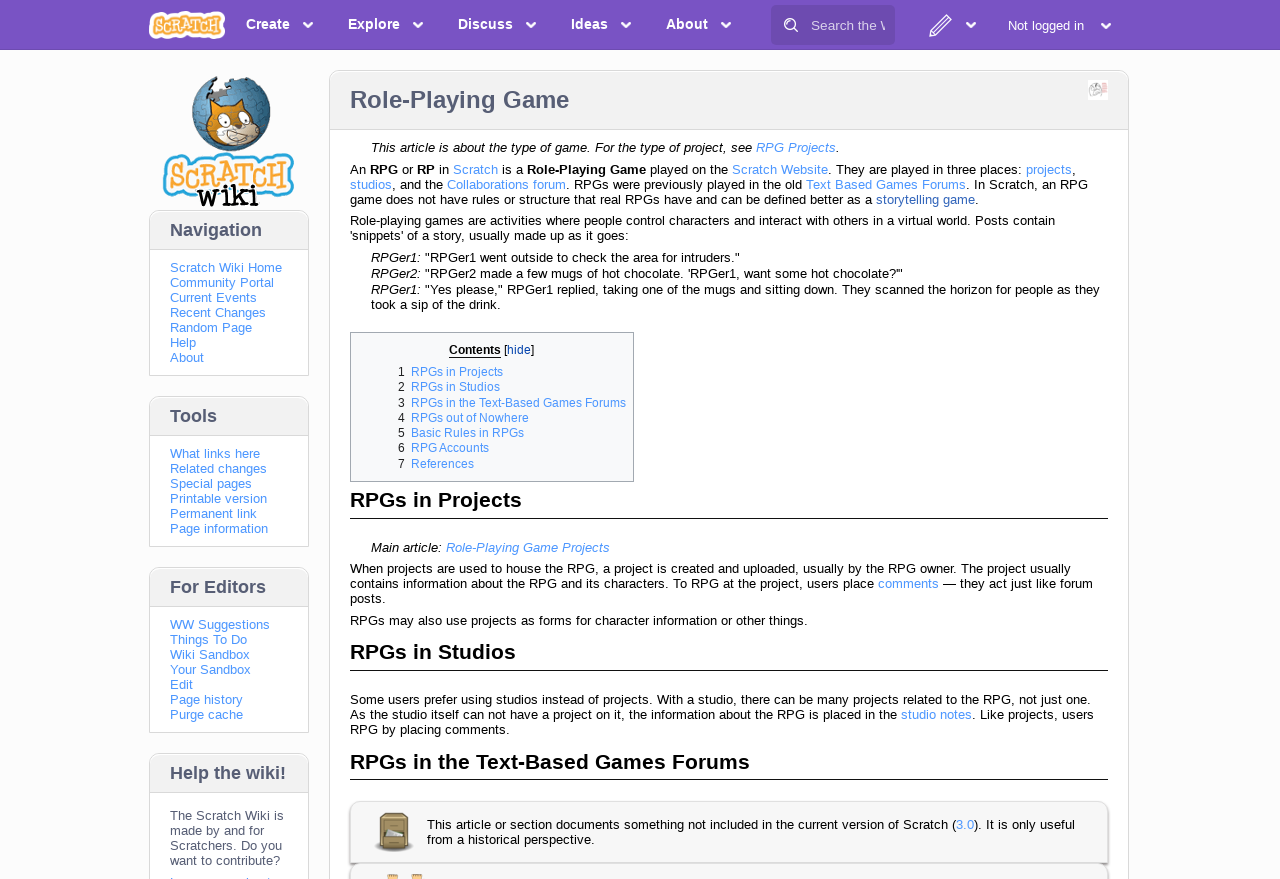What is the purpose of the 'Search the Wiki' function?
Using the screenshot, give a one-word or short phrase answer.

to search the Scratch Wiki